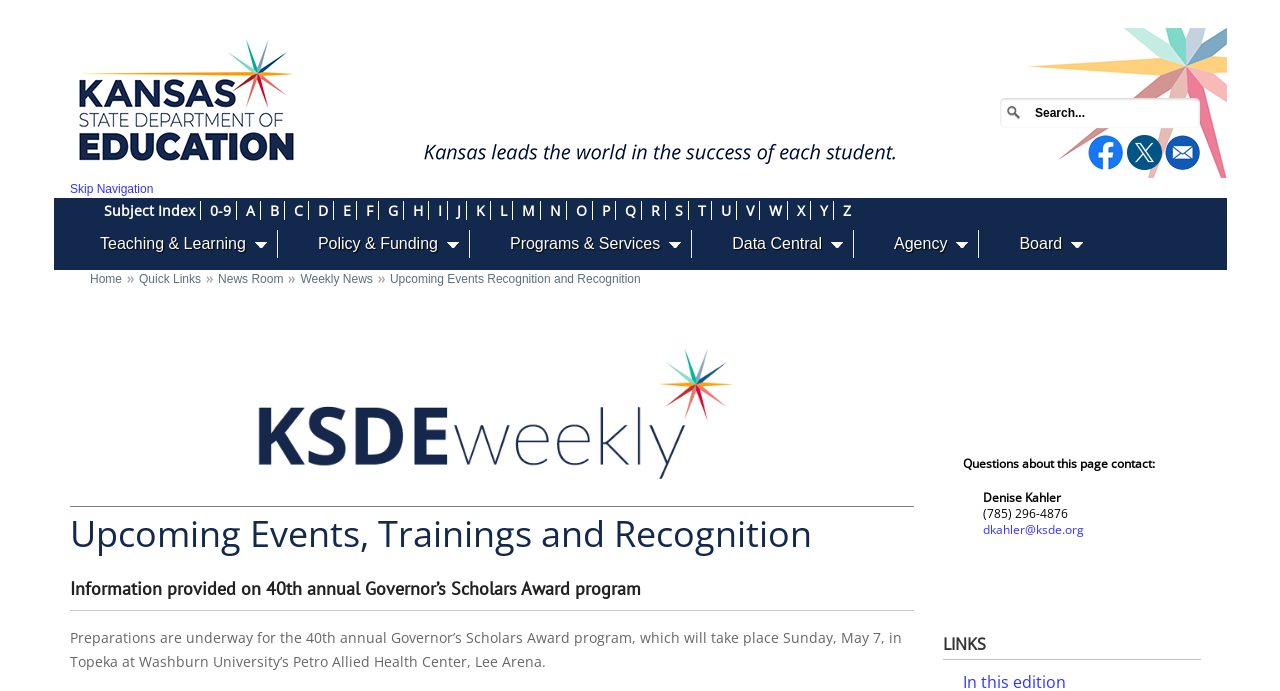Extract the main title from the webpage and generate its text.

Upcoming Events, Trainings and Recognition